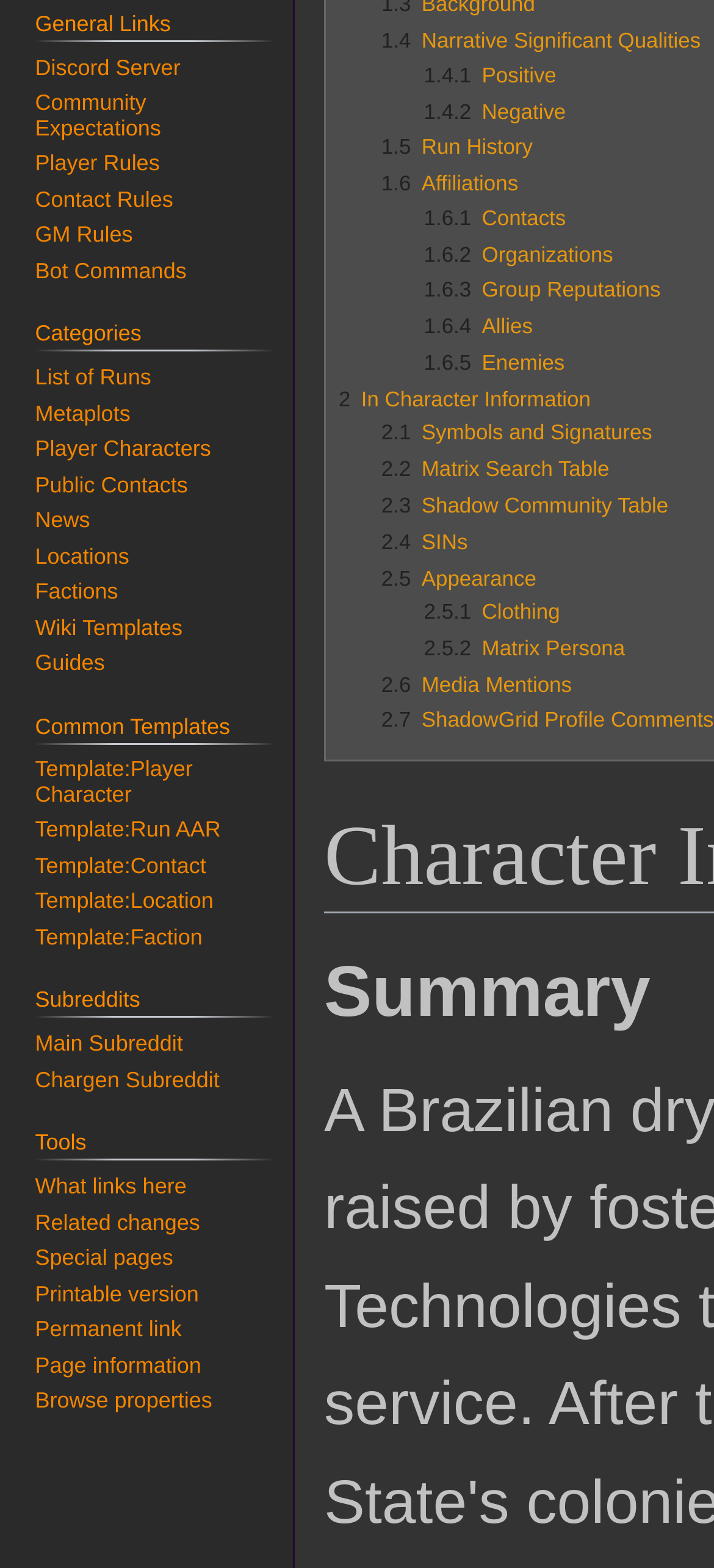Identify the bounding box for the given UI element using the description provided. Coordinates should be in the format (top-left x, top-left y, bottom-right x, bottom-right y) and must be between 0 and 1. Here is the description: News

[0.049, 0.324, 0.126, 0.34]